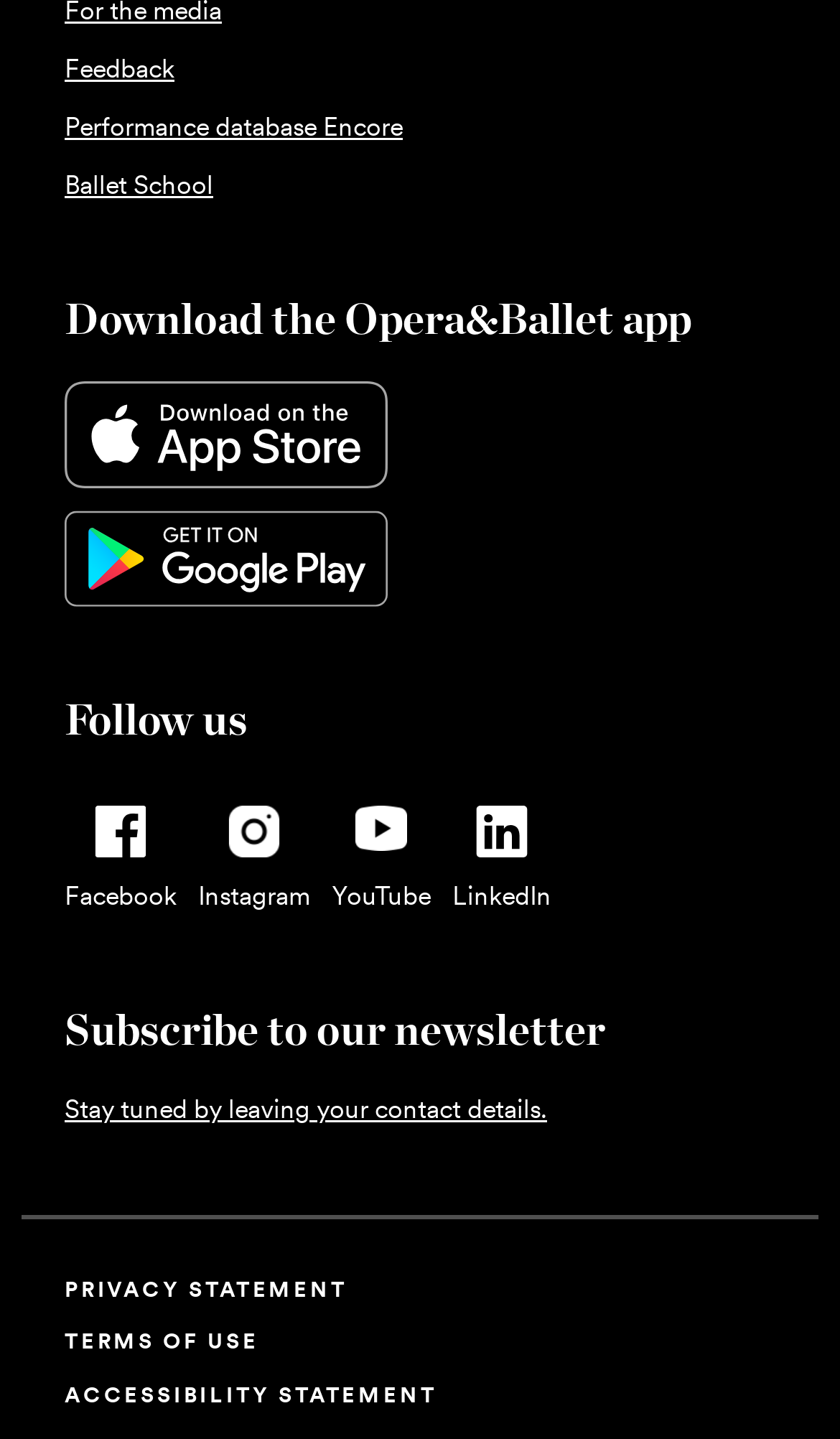Please mark the bounding box coordinates of the area that should be clicked to carry out the instruction: "Download the app on App Store".

[0.077, 0.265, 0.462, 0.34]